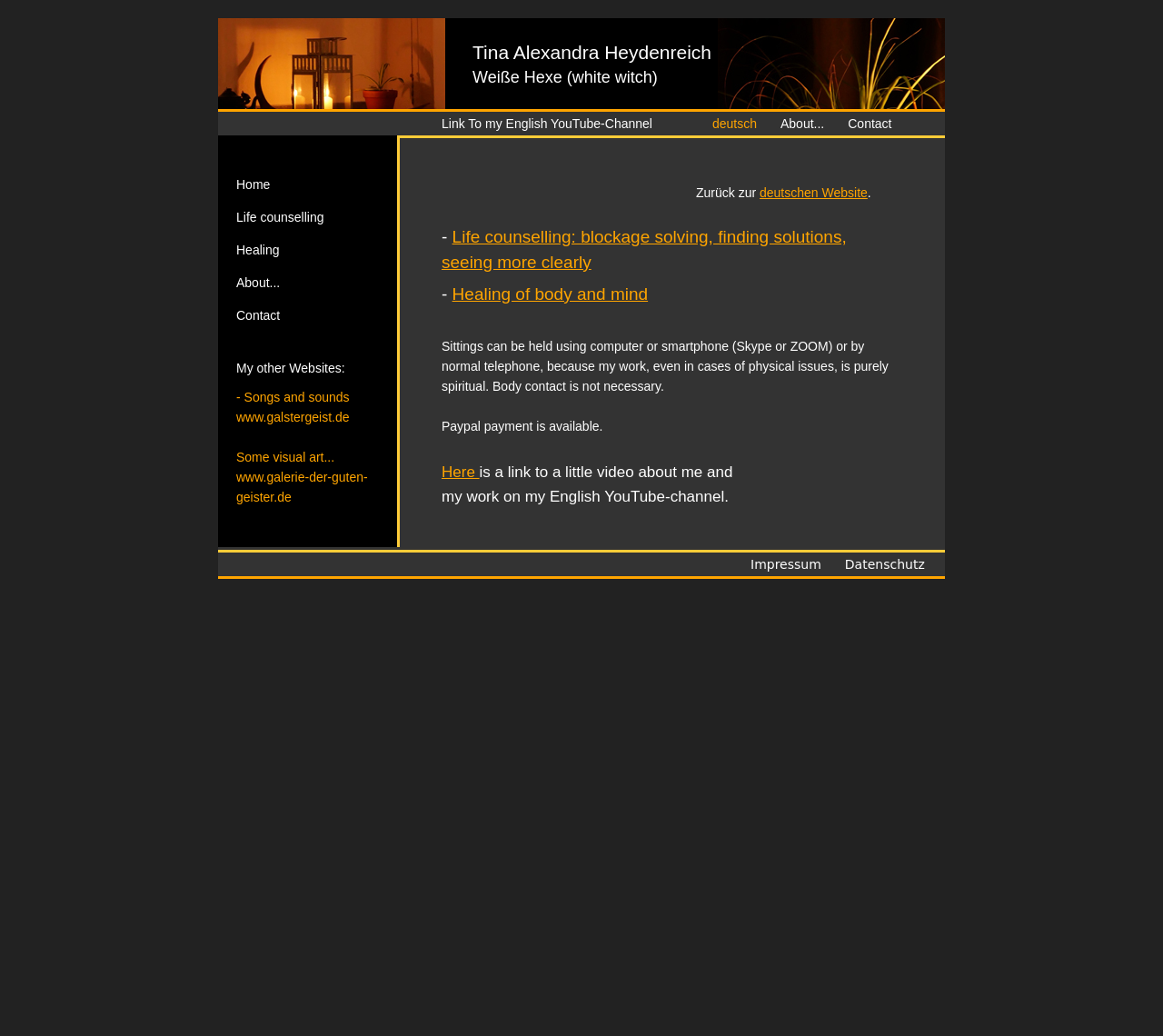Answer briefly with one word or phrase:
What is the language of the YouTube channel?

English